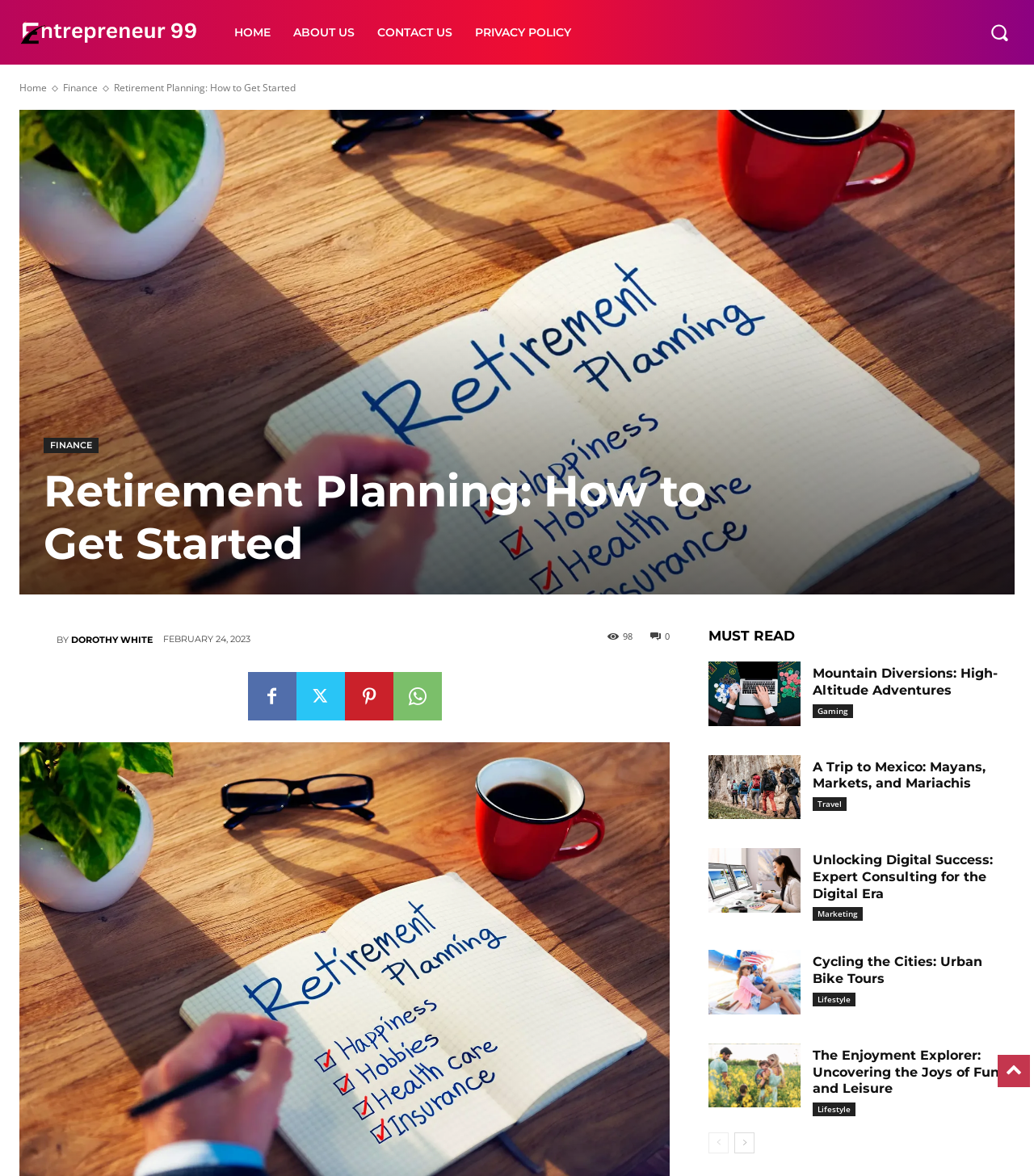Please identify the bounding box coordinates of the clickable area that will allow you to execute the instruction: "Click the 'HOME' link".

[0.215, 0.0, 0.272, 0.055]